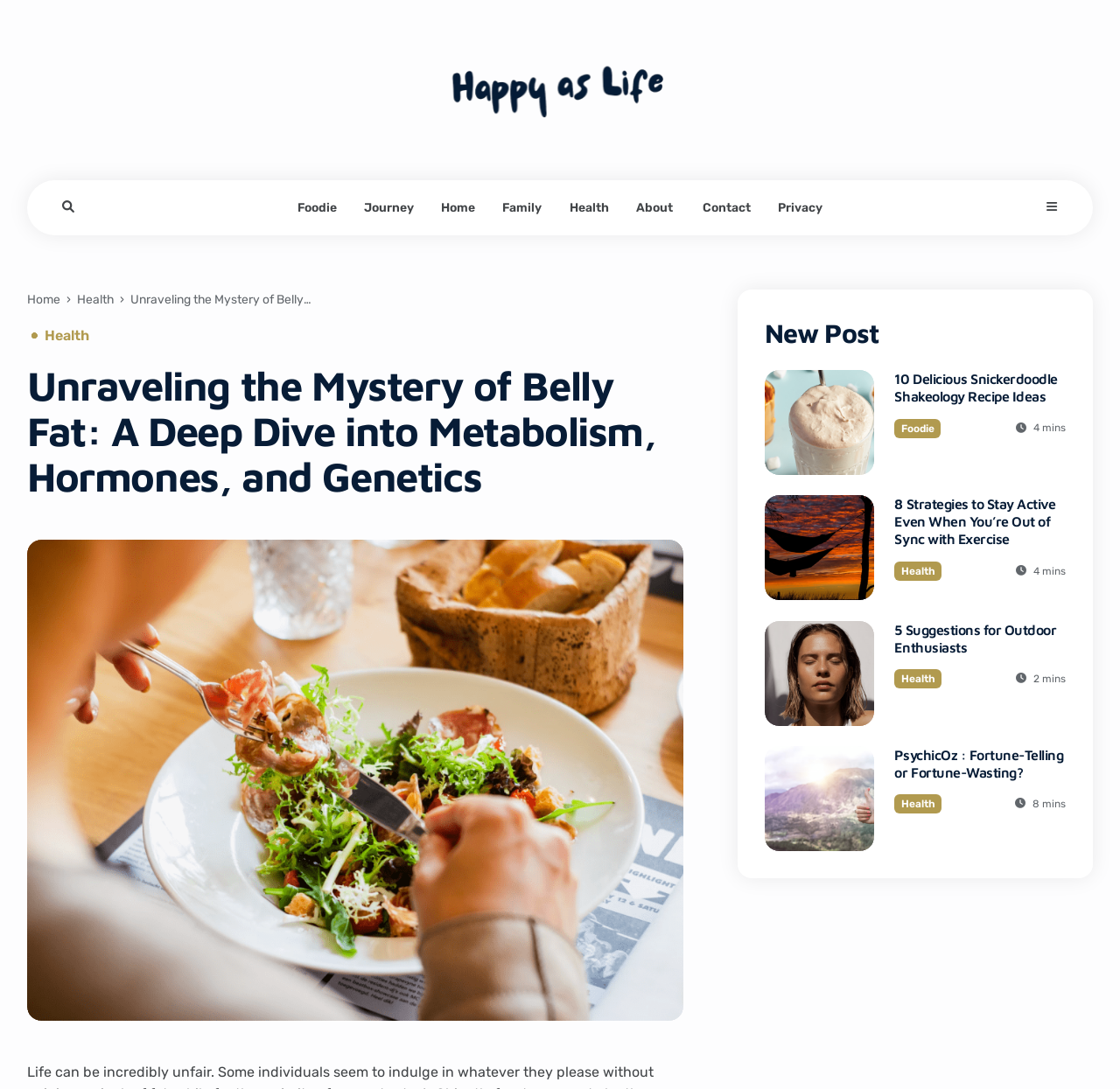Give a complete and precise description of the webpage's appearance.

The webpage appears to be a blog or article page from the website "HappyAsLife". At the top, there is a logo and a navigation menu with links to different categories such as "Foodie", "Journey", "Home", "Family", "Health", "About", "Contact", and "Privacy". 

Below the navigation menu, there is a heading that reads "Unraveling the Mystery of Belly Fat: A Deep Dive into Metabolism, Hormones, and Genetics". This heading is followed by a link to view the post content.

On the right side of the page, there is a section with multiple links to different posts, each with a heading and a link to view the post content. The posts are categorized under "Health" and "Foodie". Each post has a timestamp indicating the time it takes to read, ranging from 2 minutes to 8 minutes.

There are a total of 4 posts in this section, with headings such as "10 Delicious Snickerdoodle Shakeology Recipe Ideas", "8 Strategies to Stay Active Even When You’re Out of Sync with Exercise", "5 Suggestions for Outdoor Enthusiasts", and "PsychicOz : Fortune-Telling or Fortune-Wasting?".